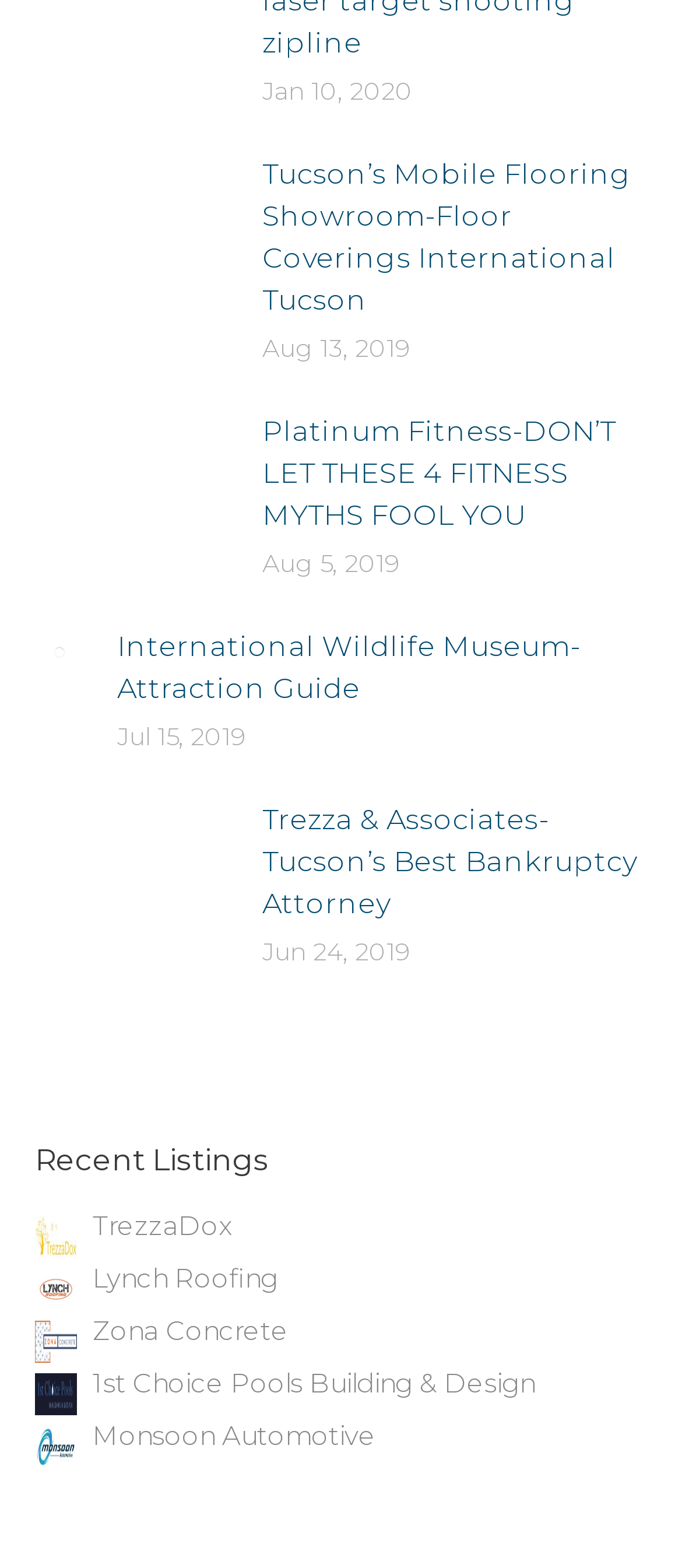What is the text of the second link in the third article?
Look at the image and respond with a one-word or short phrase answer.

International Wildlife Museum-Attraction Guide